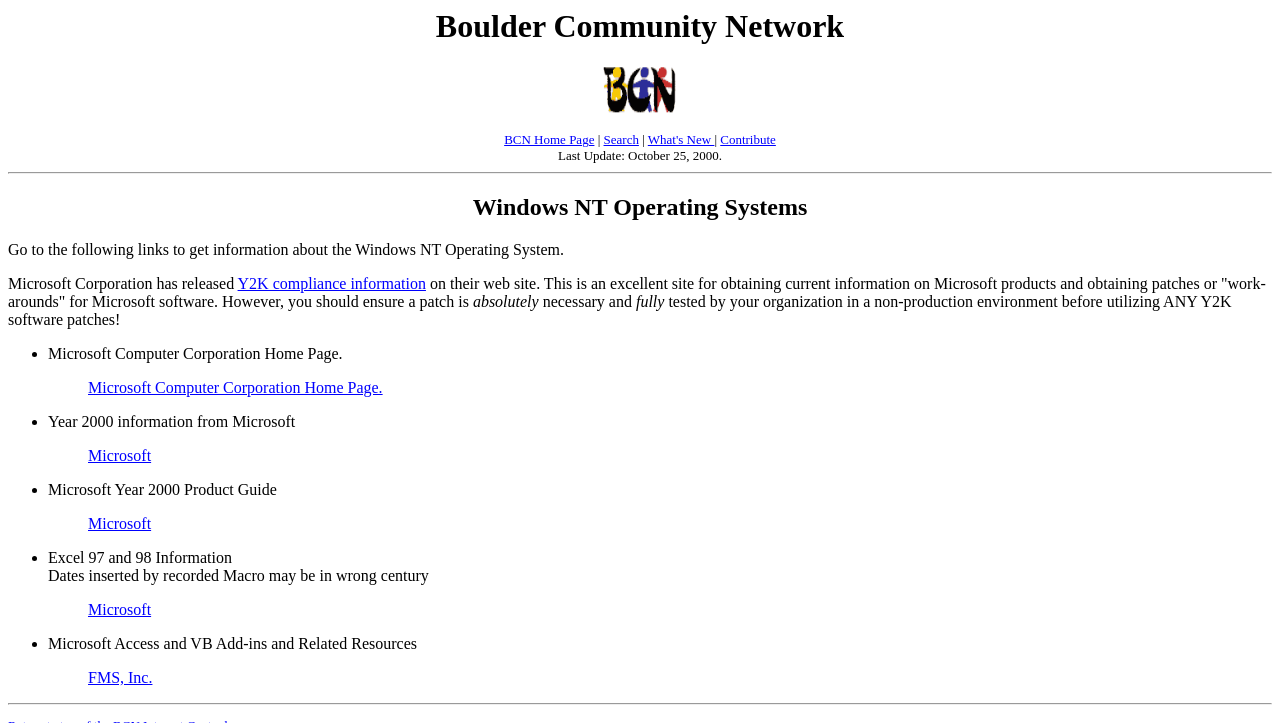Can you find the bounding box coordinates of the area I should click to execute the following instruction: "Go to BCN Home Page"?

[0.394, 0.183, 0.464, 0.204]